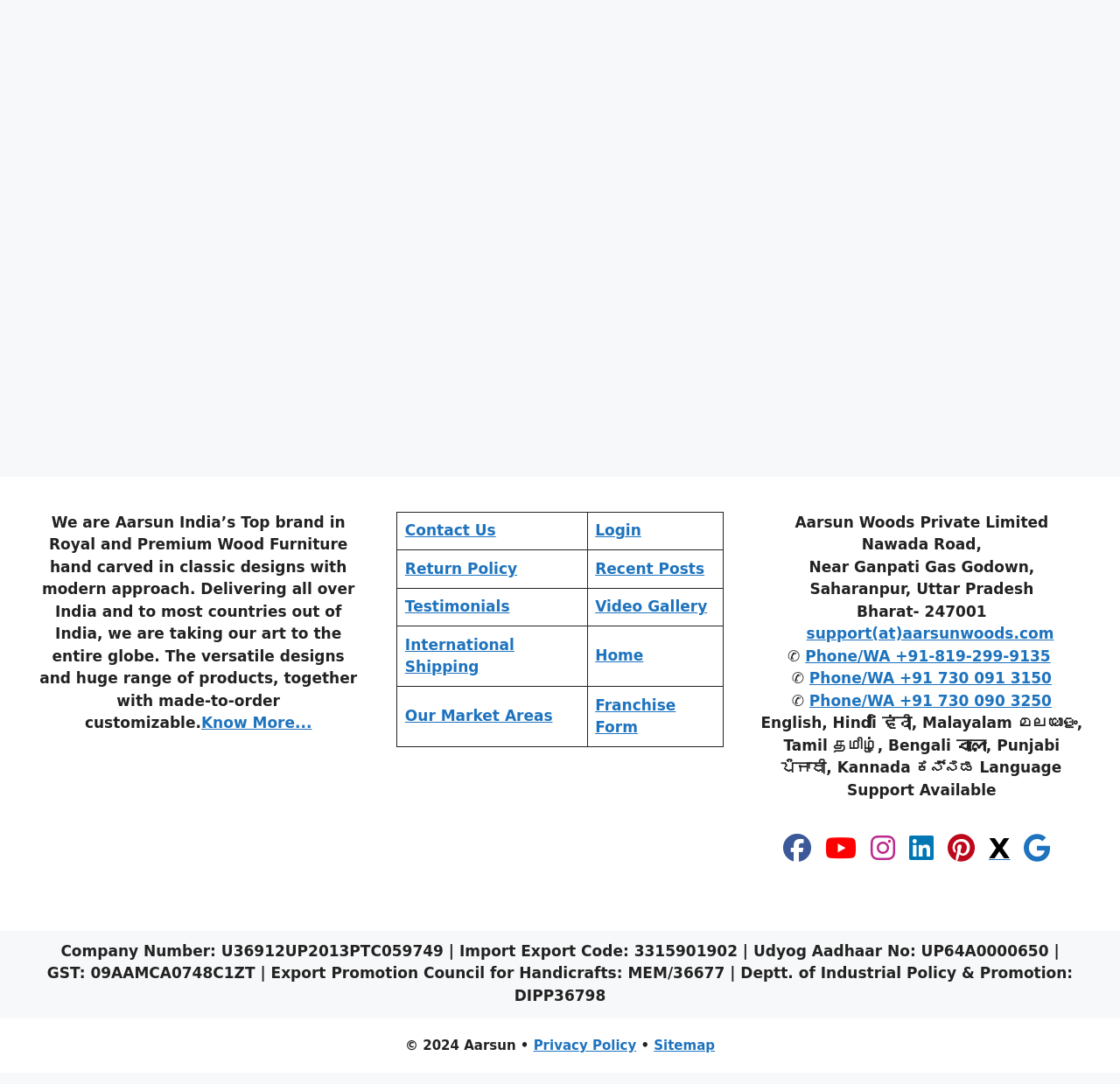Given the element description "Home" in the screenshot, predict the bounding box coordinates of that UI element.

[0.531, 0.597, 0.574, 0.613]